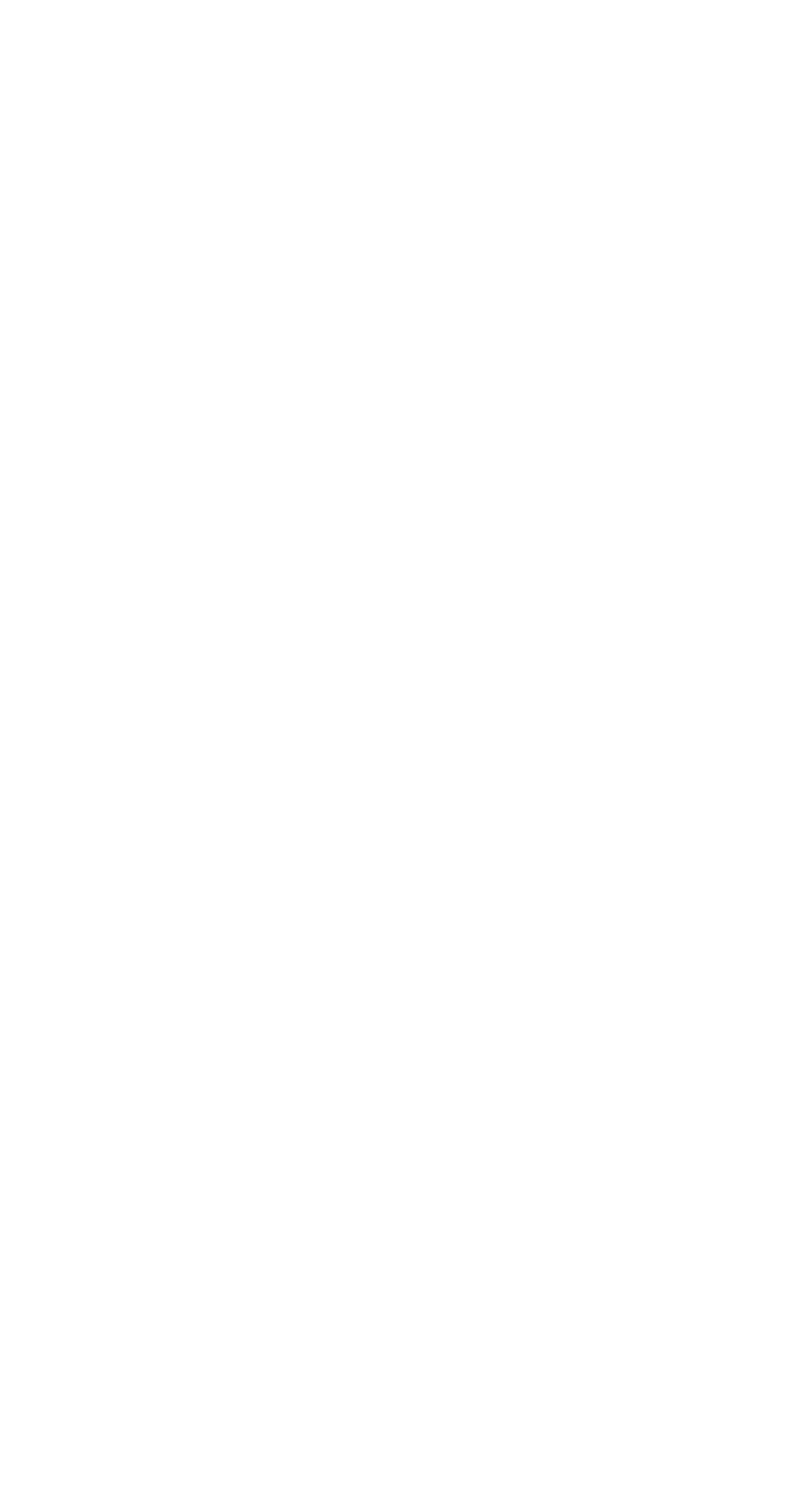Based on the element description: "parent_node: Search name="s"", identify the UI element and provide its bounding box coordinates. Use four float numbers between 0 and 1, [left, top, right, bottom].

[0.077, 0.377, 0.64, 0.443]